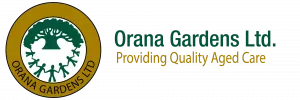What is the theme reflected in the visual identity?
Please provide an in-depth and detailed response to the question.

The visual identity of Orana Gardens Ltd. reflects the values of compassion, community, and quality service, which are central to the organization's mission and values.